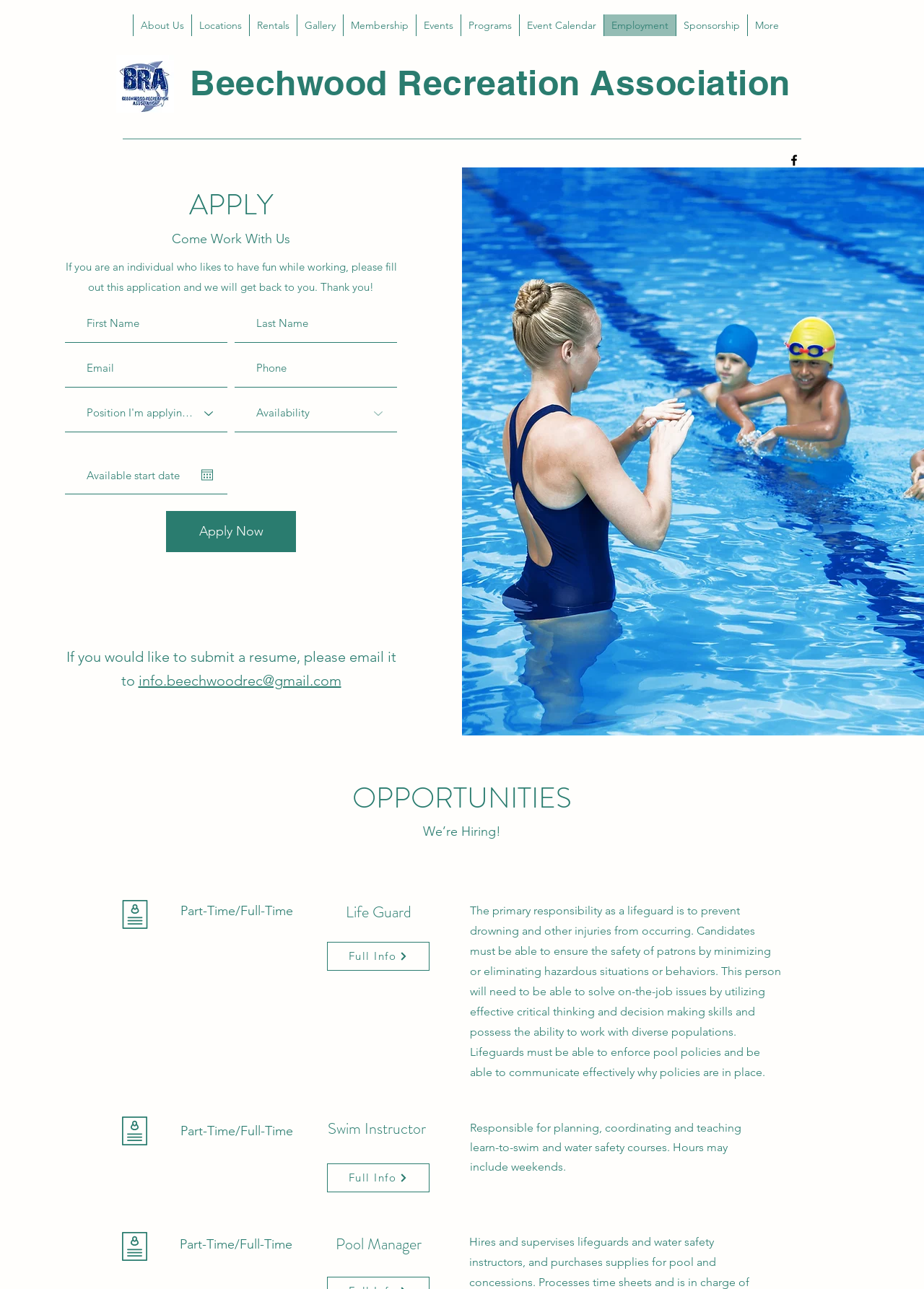Give a detailed account of the webpage, highlighting key information.

The webpage is about employment opportunities at Beechwood Recreation. At the top, there is a navigation bar with links to various sections of the website, including "About Us", "Locations", "Rentals", "Gallery", "Membership", "Events", "Programs", "Event Calendar", "Employment", and "Sponsorship". Below the navigation bar, there is a Facebook profile image and a heading that reads "Beechwood Recreation Association".

The main content of the page is divided into two sections. The left section has a heading that reads "APPLY" and contains a job application form. The form has fields for first name, last name, email, phone, and other details. There is also a button to open a calendar and a "Apply Now" button.

The right section has a heading that reads "OPPORTUNITIES" and lists various job openings. There are three job openings listed: Life Guard, Swim Instructor, and Pool Manager. Each job opening has a brief description and a link to "Full Info". The descriptions outline the responsibilities and requirements for each job.

There is also an image of a swimming trainer with students below the job application form, and a social bar at the top right corner with a Facebook link.